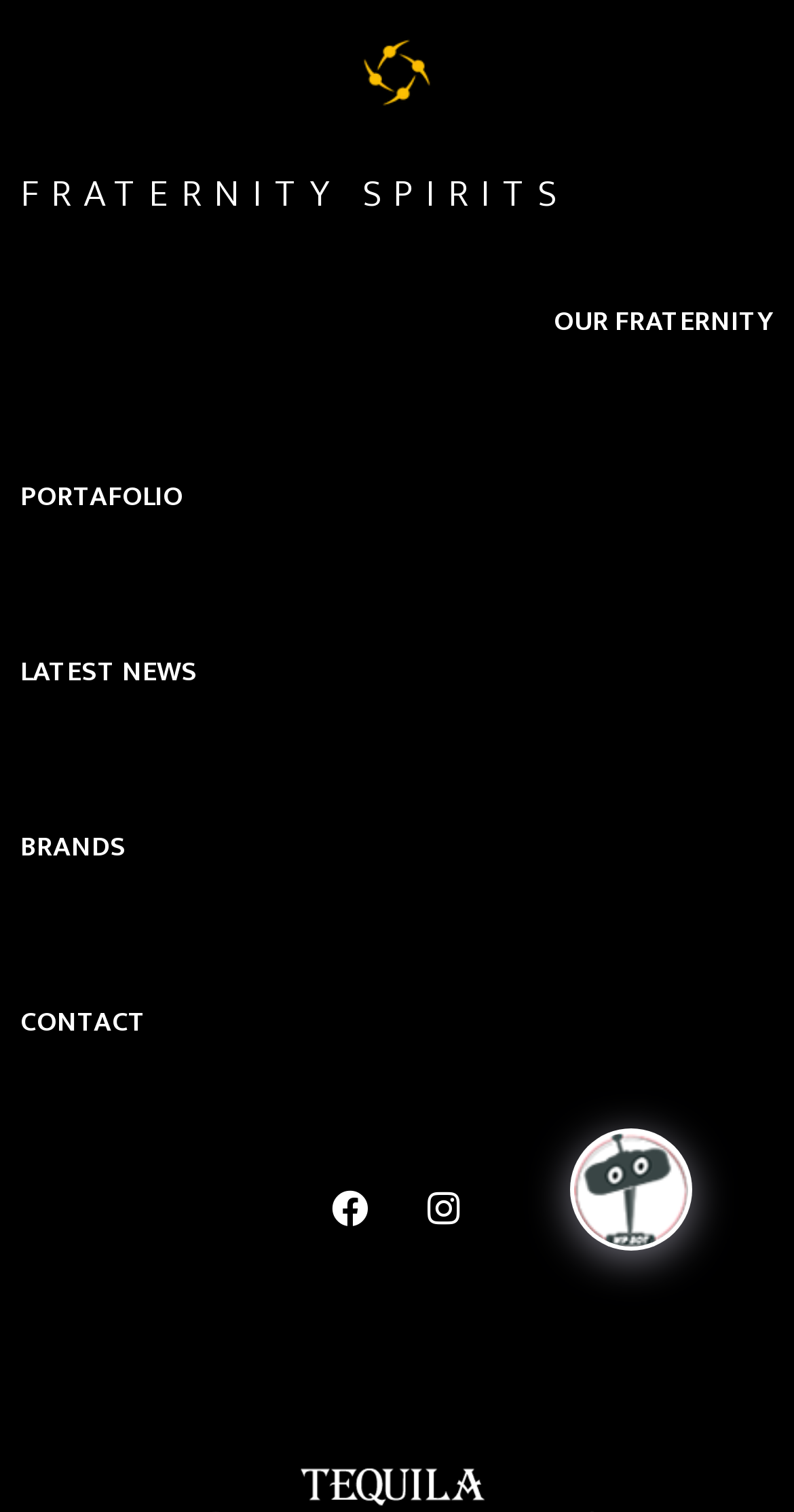How many levels of hierarchy are there in the webpage?
Using the visual information, answer the question in a single word or phrase.

2